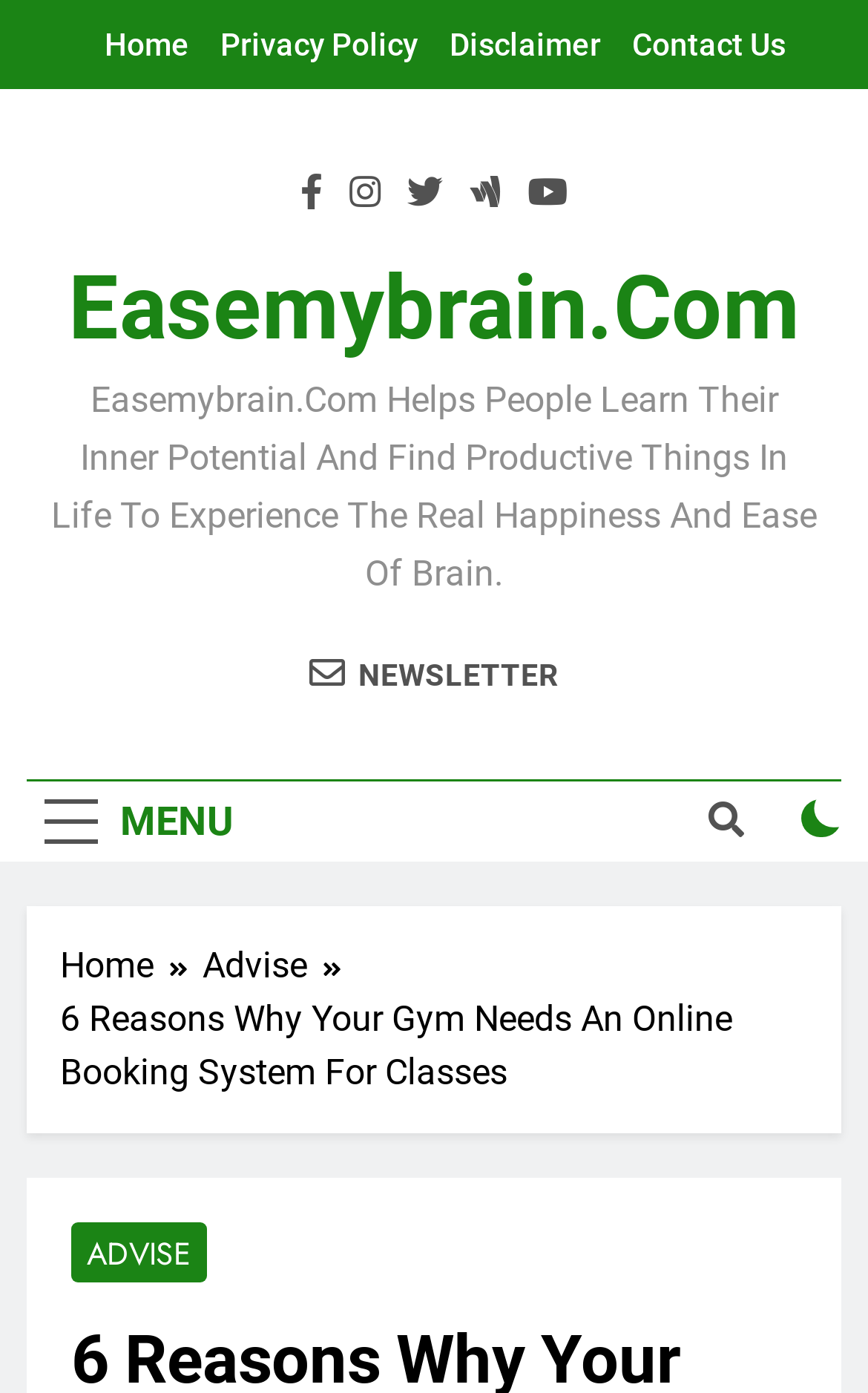Identify the bounding box coordinates for the element you need to click to achieve the following task: "open menu". The coordinates must be four float values ranging from 0 to 1, formatted as [left, top, right, bottom].

[0.031, 0.561, 0.29, 0.618]